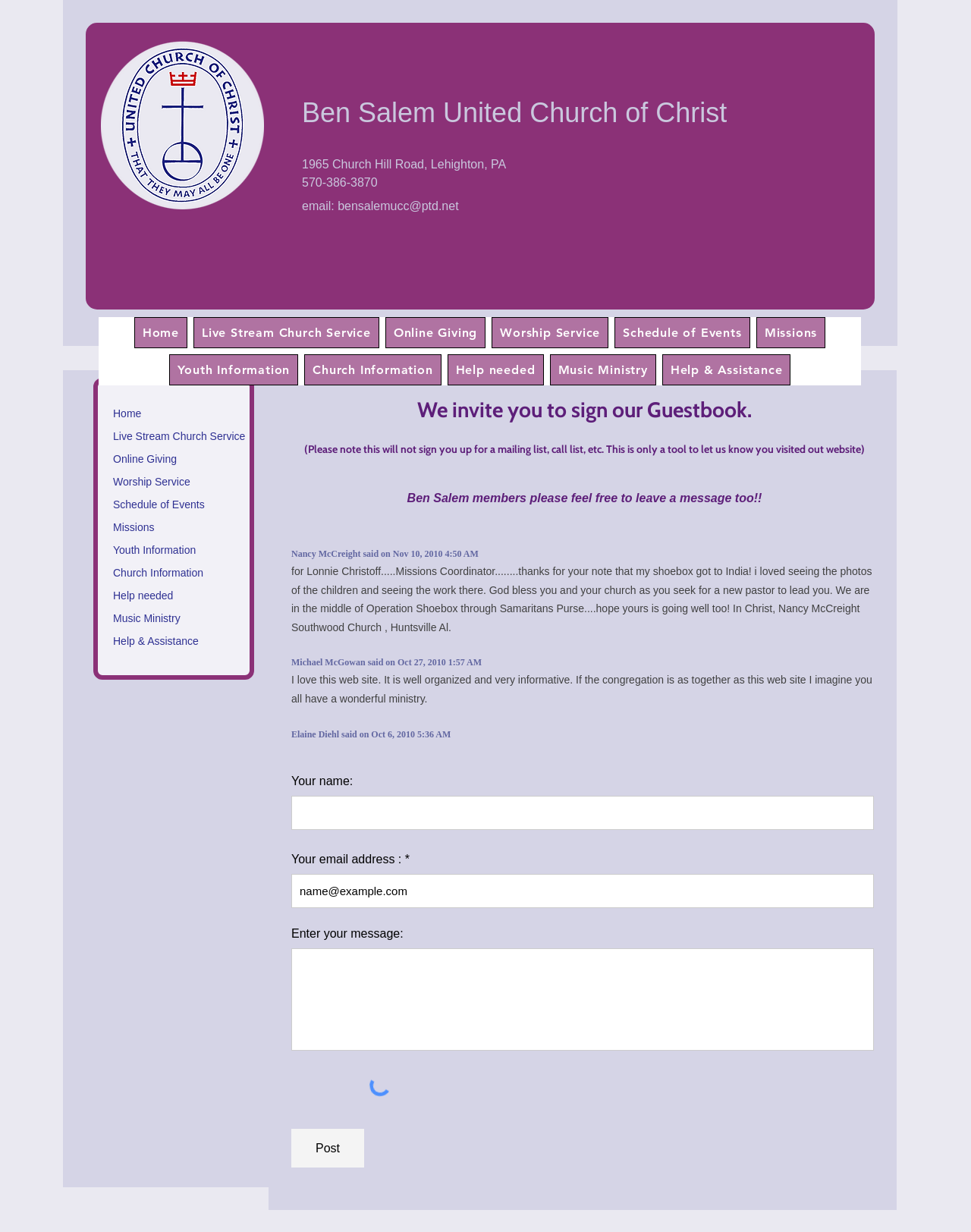Find the bounding box coordinates of the element to click in order to complete the given instruction: "Click the 'Online Giving' link."

[0.397, 0.257, 0.5, 0.283]